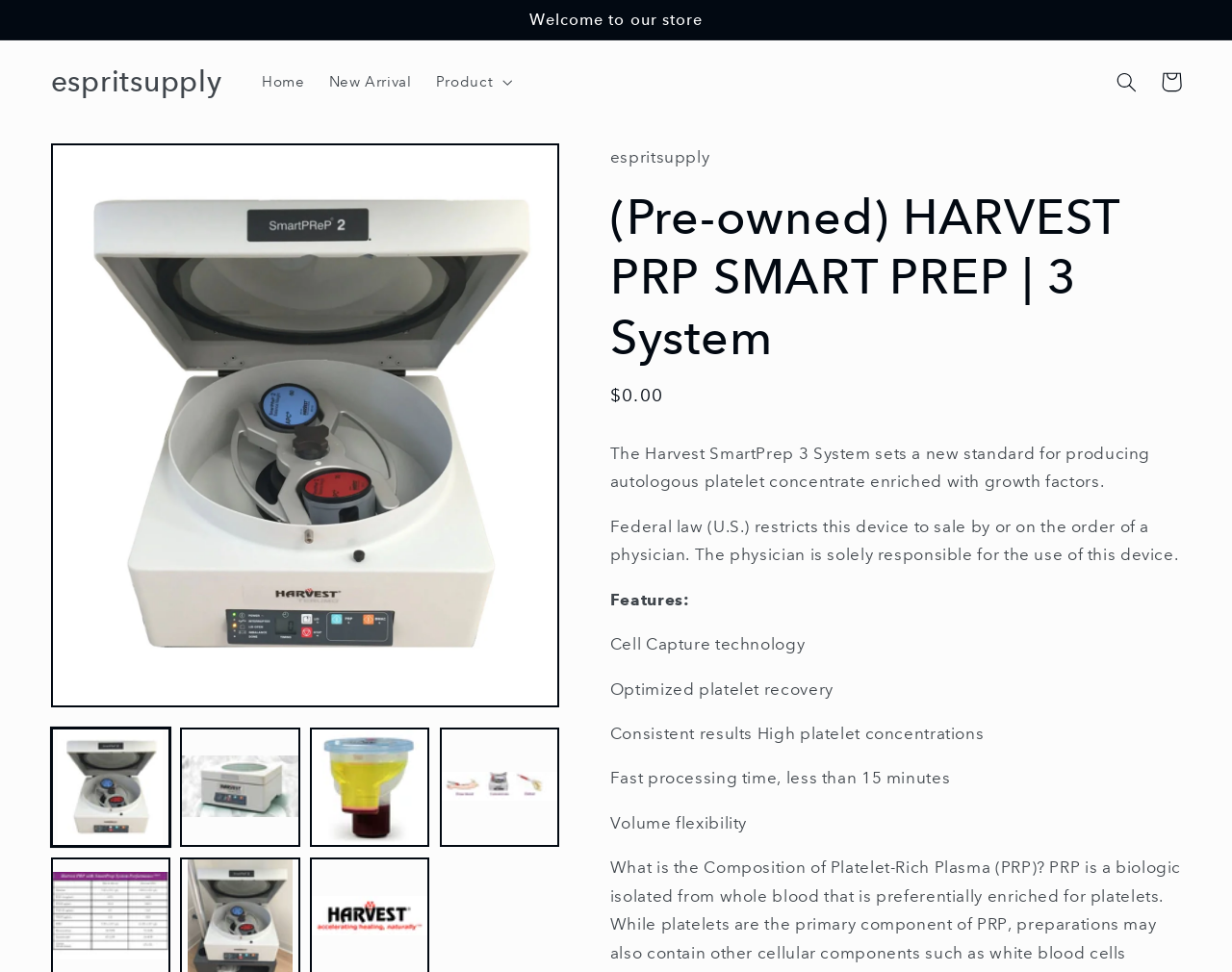Please specify the coordinates of the bounding box for the element that should be clicked to carry out this instruction: "View product information". The coordinates must be four float numbers between 0 and 1, formatted as [left, top, right, bottom].

[0.04, 0.146, 0.14, 0.195]